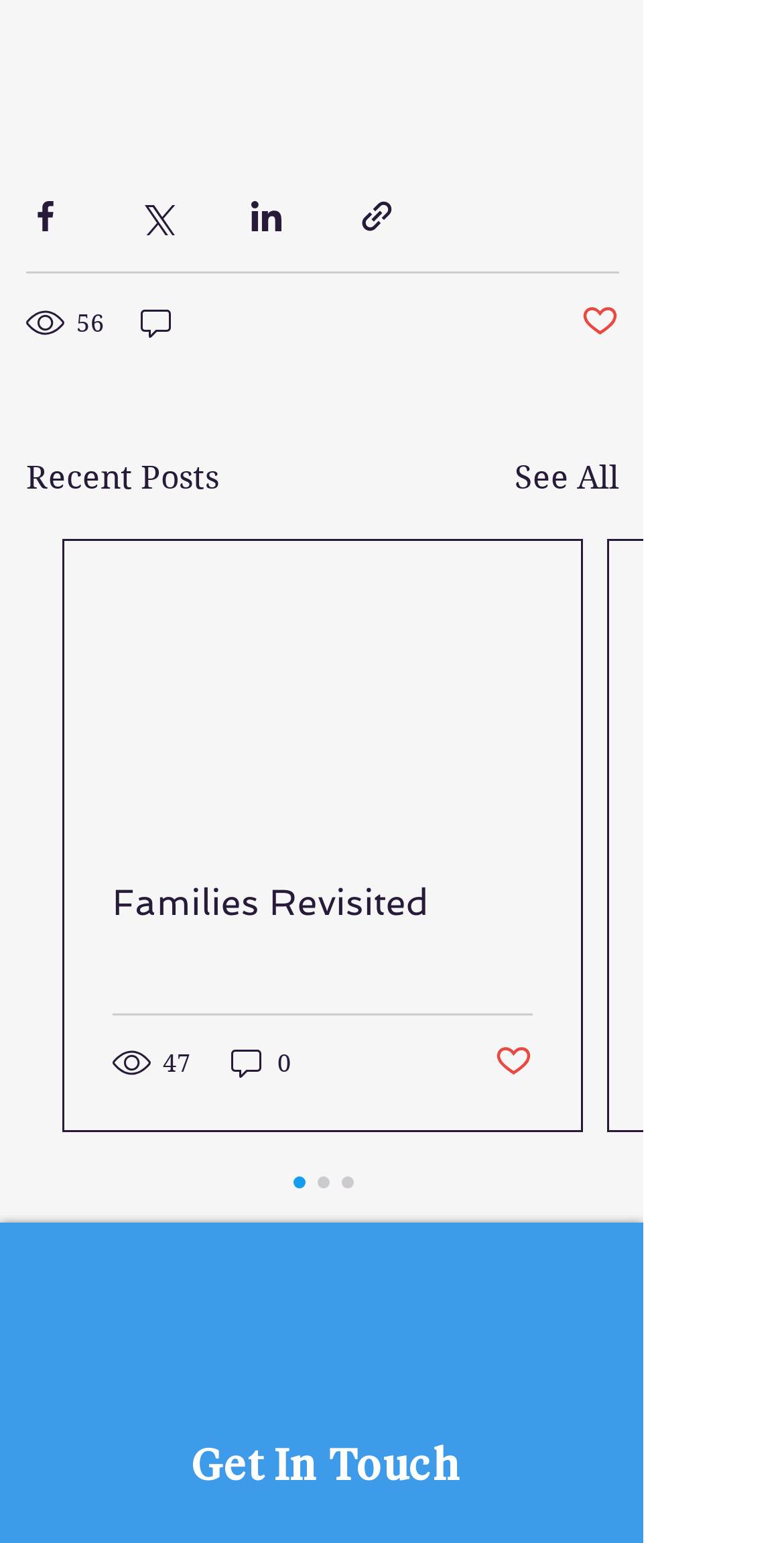Examine the image and give a thorough answer to the following question:
What is the purpose of the buttons at the top?

The buttons at the top of the webpage, including 'Share via Facebook', 'Share via Twitter', 'Share via LinkedIn', and 'Share via link', are used to share posts on different social media platforms.